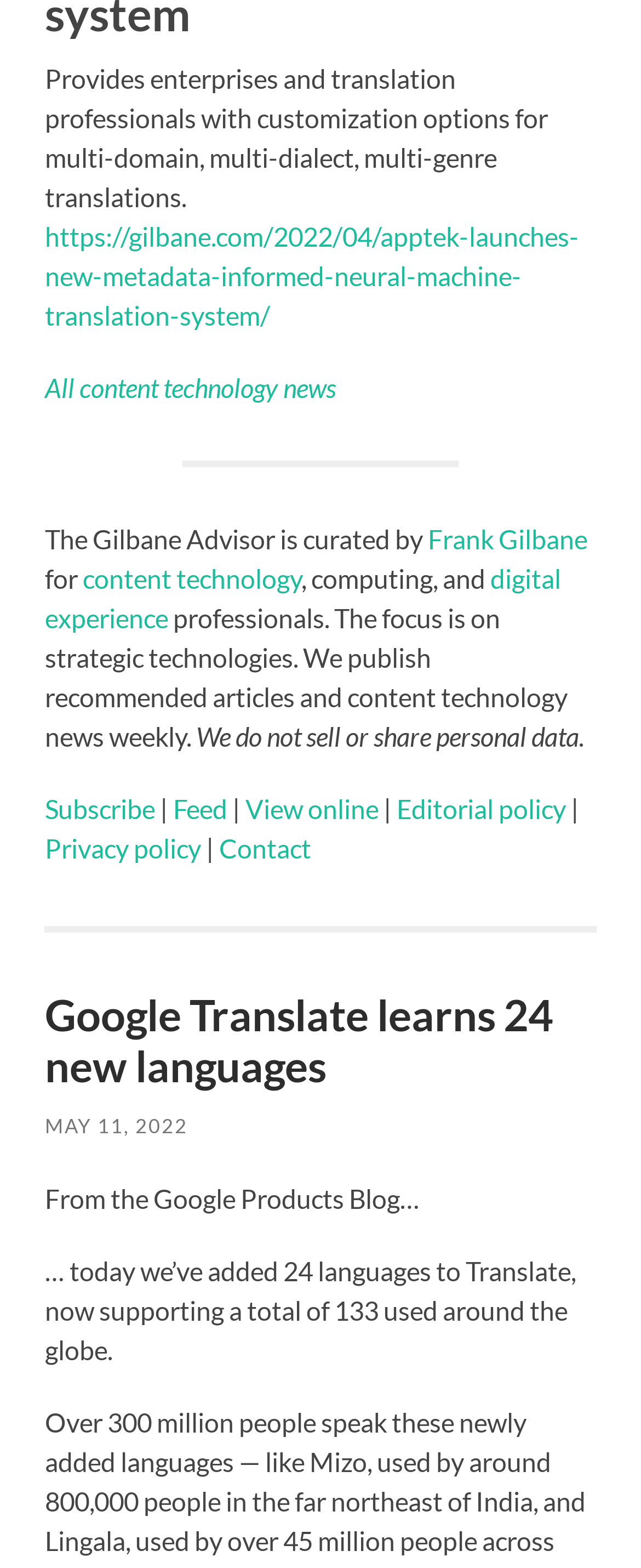How many languages does Google Translate support?
Answer with a single word or phrase by referring to the visual content.

133